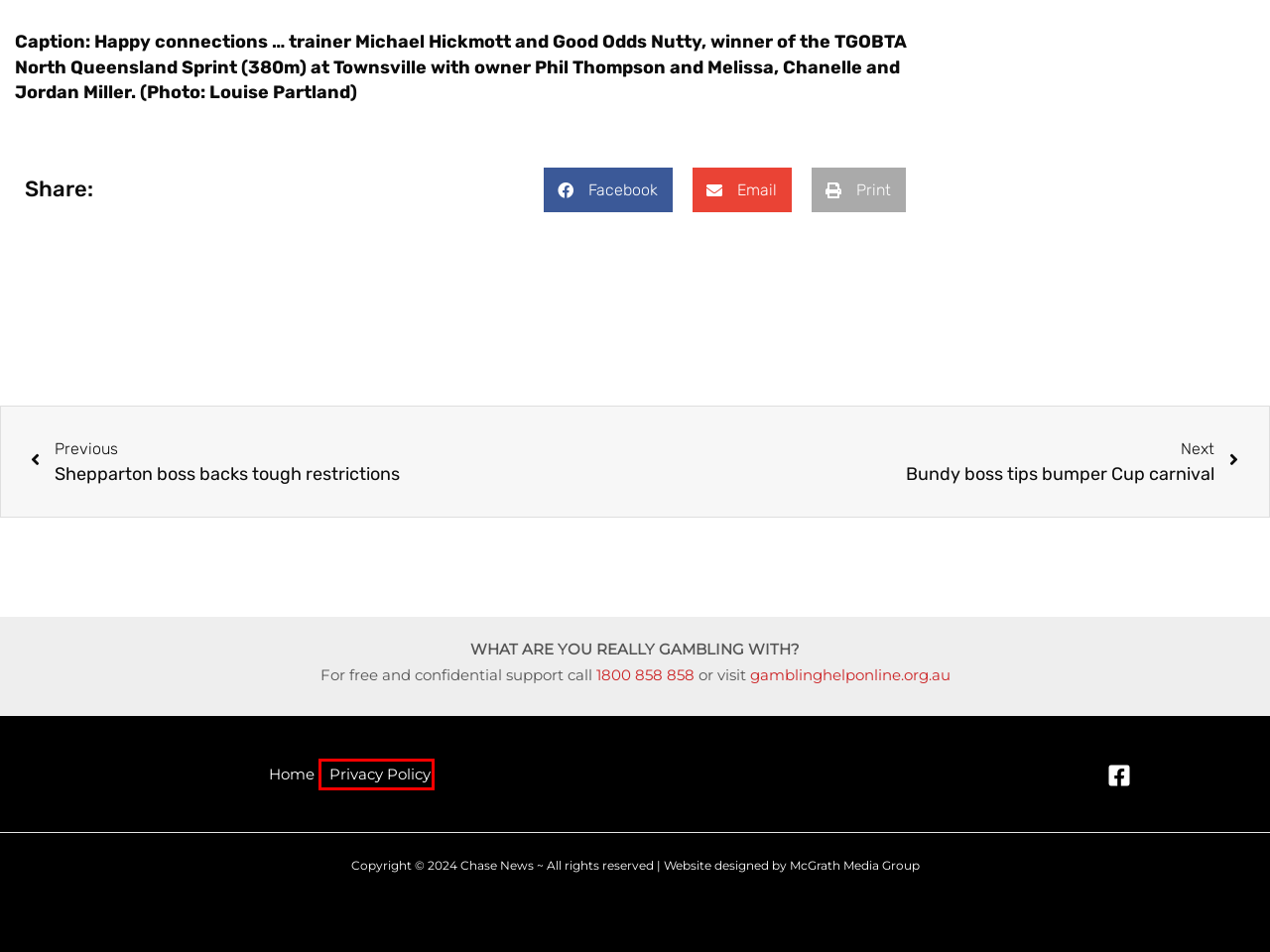With the provided webpage screenshot containing a red bounding box around a UI element, determine which description best matches the new webpage that appears after clicking the selected element. The choices are:
A. About - Chase News
B. Track Records - Chase News
C. Shepparton boss backs tough restrictions - Chase News
D. September 29, 2020 - Chase News
E. Bundy boss tips bumper Cup carnival - Chase News
F. Contact Us - Chase News
G. Editions - Chase News
H. Privacy Policy - Chase News

H